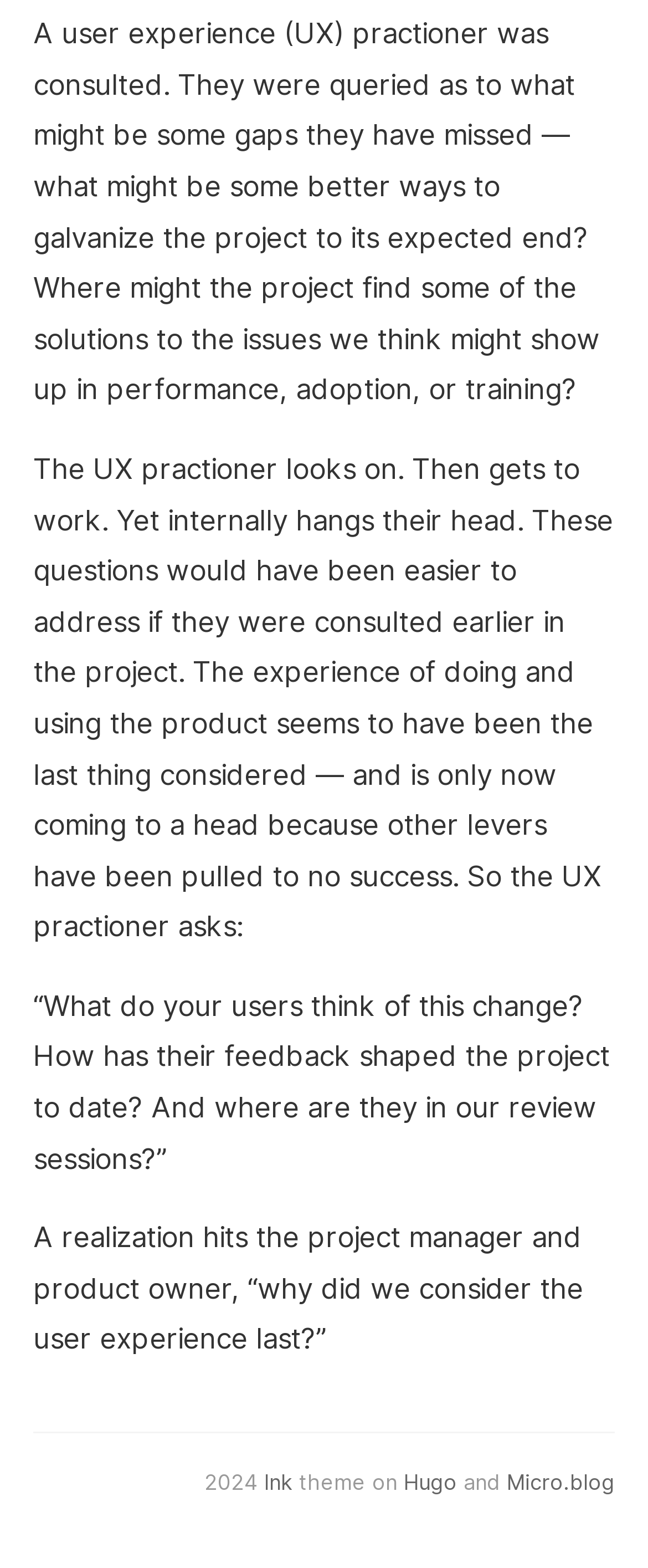Using the description "Micro.blog", predict the bounding box of the relevant HTML element.

[0.782, 0.937, 0.949, 0.953]